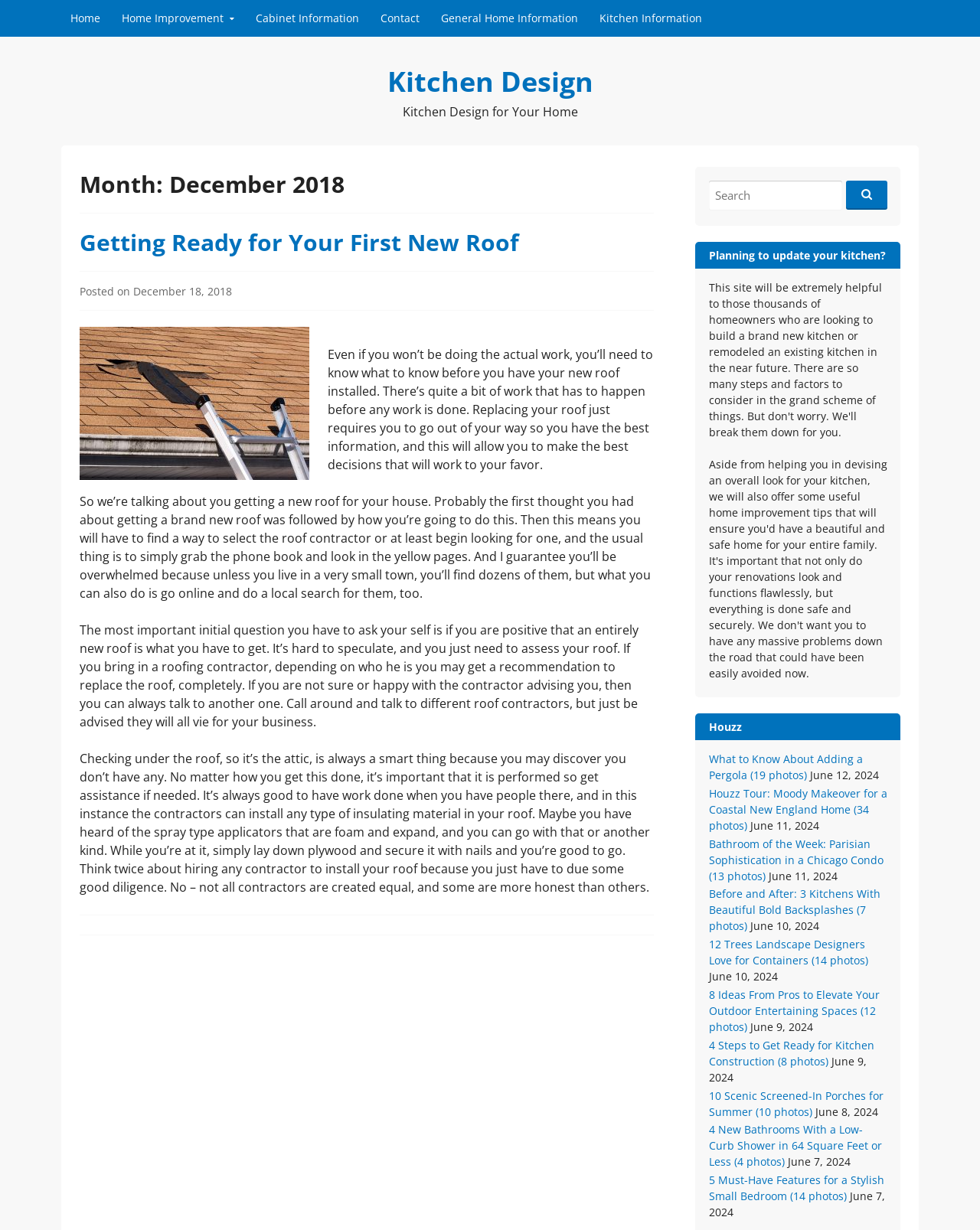Describe the webpage in detail, including text, images, and layout.

This webpage is about kitchen design and home improvement, with a focus on December 2018. At the top, there are six links to different sections of the website, including "Home", "Home Improvement", "Cabinet Information", "Contact", "General Home Information", and "Kitchen Information". Below these links, there is a heading that reads "Kitchen Design" and another heading that reads "Kitchen Design for Your Home".

The main content of the webpage is divided into two sections. The first section has a heading that reads "Month: December 2018" and contains an article about getting ready for a new roof installation. The article is divided into four paragraphs, with links to related topics and a time stamp indicating when the article was posted.

The second section has a search bar at the top, where users can search for specific topics. Below the search bar, there are several headings and links to related articles, including "Planning to update your kitchen?" and "Houzz", a platform for home design and remodeling. There are also several links to specific articles, including "What to Know About Adding a Pergola", "Houzz Tour: Moody Makeover for a Coastal New England Home", and "Bathroom of the Week: Parisian Sophistication in a Chicago Condo", among others. Each article has a date stamp indicating when it was published.

At the bottom of the webpage, there is a footer section with additional links and information. Overall, the webpage is well-organized and easy to navigate, with a clear focus on kitchen design and home improvement.